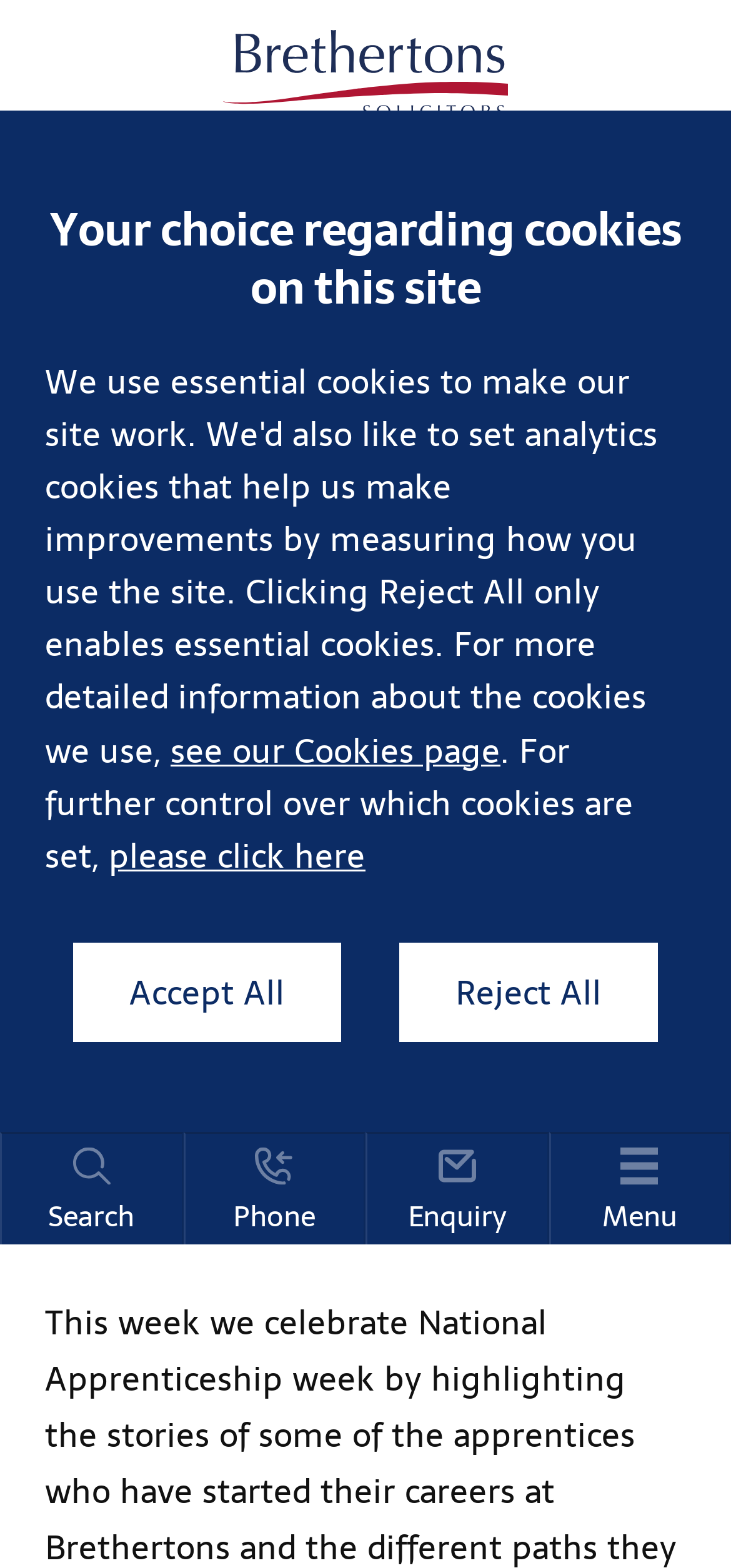Answer the question below using just one word or a short phrase: 
What is the date of the news post?

7 Mar 2019